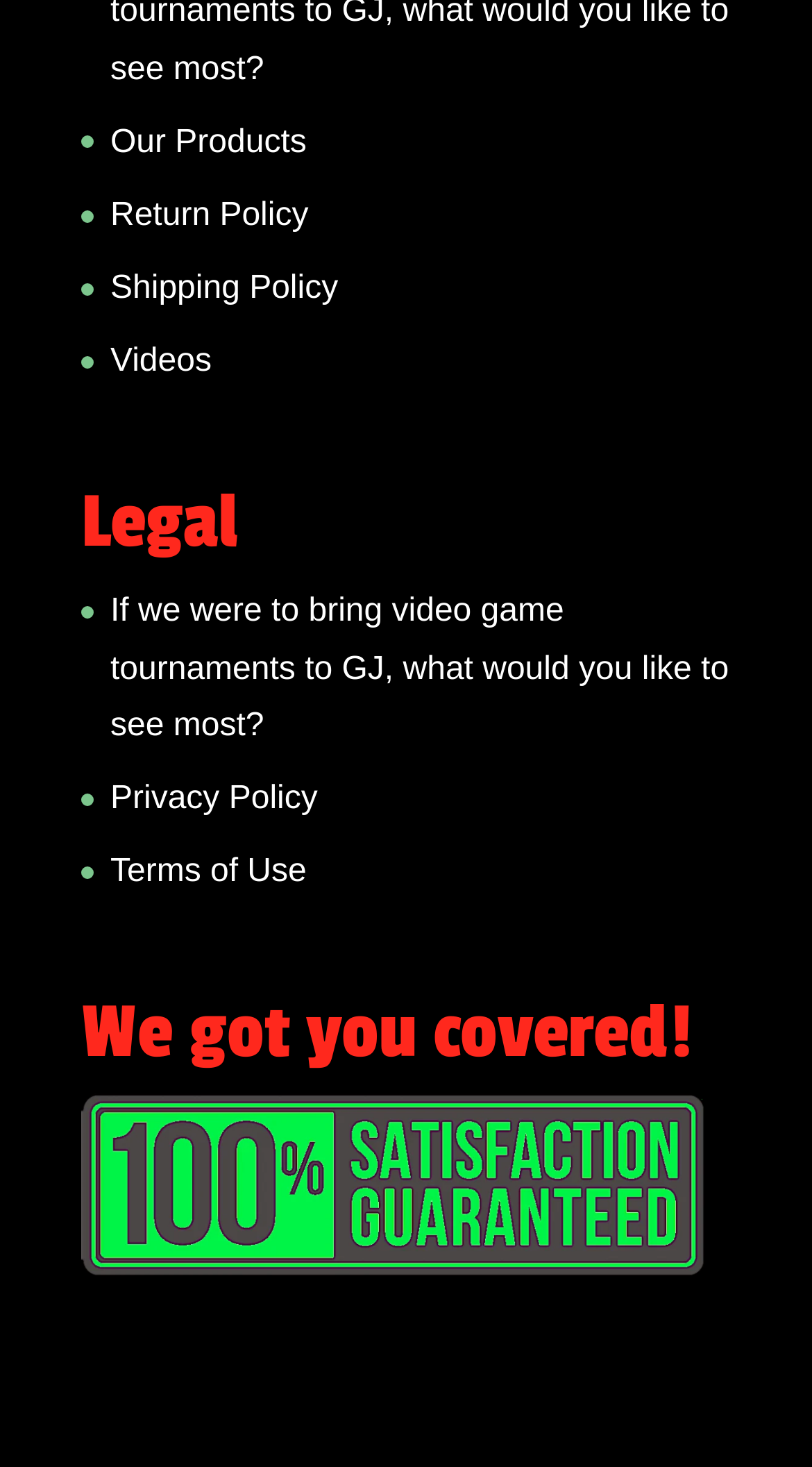Identify the bounding box coordinates of the region that needs to be clicked to carry out this instruction: "Read the return policy". Provide these coordinates as four float numbers ranging from 0 to 1, i.e., [left, top, right, bottom].

[0.136, 0.135, 0.38, 0.159]